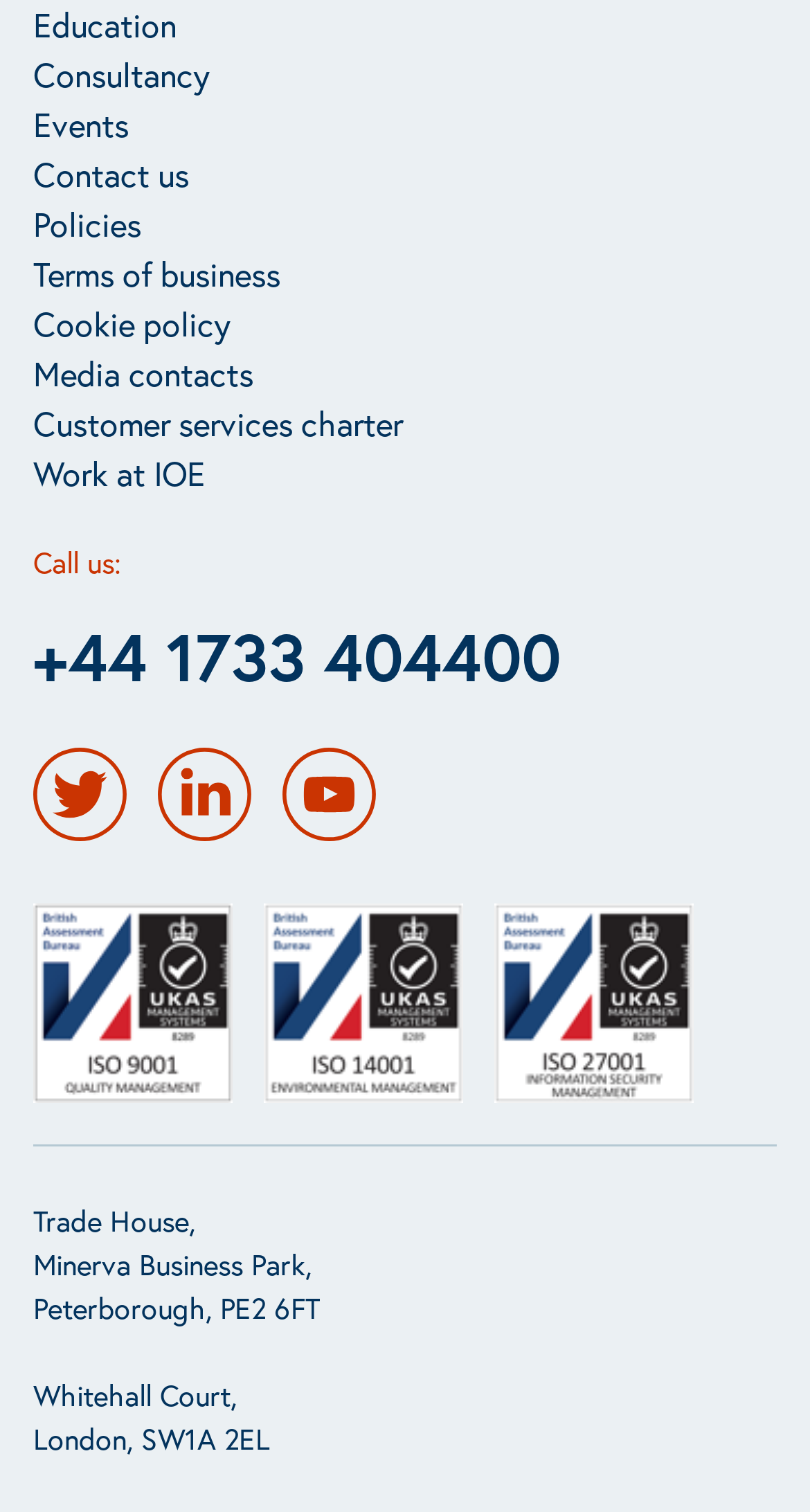Please give the bounding box coordinates of the area that should be clicked to fulfill the following instruction: "Visit Twitter page". The coordinates should be in the format of four float numbers from 0 to 1, i.e., [left, top, right, bottom].

[0.041, 0.495, 0.156, 0.557]